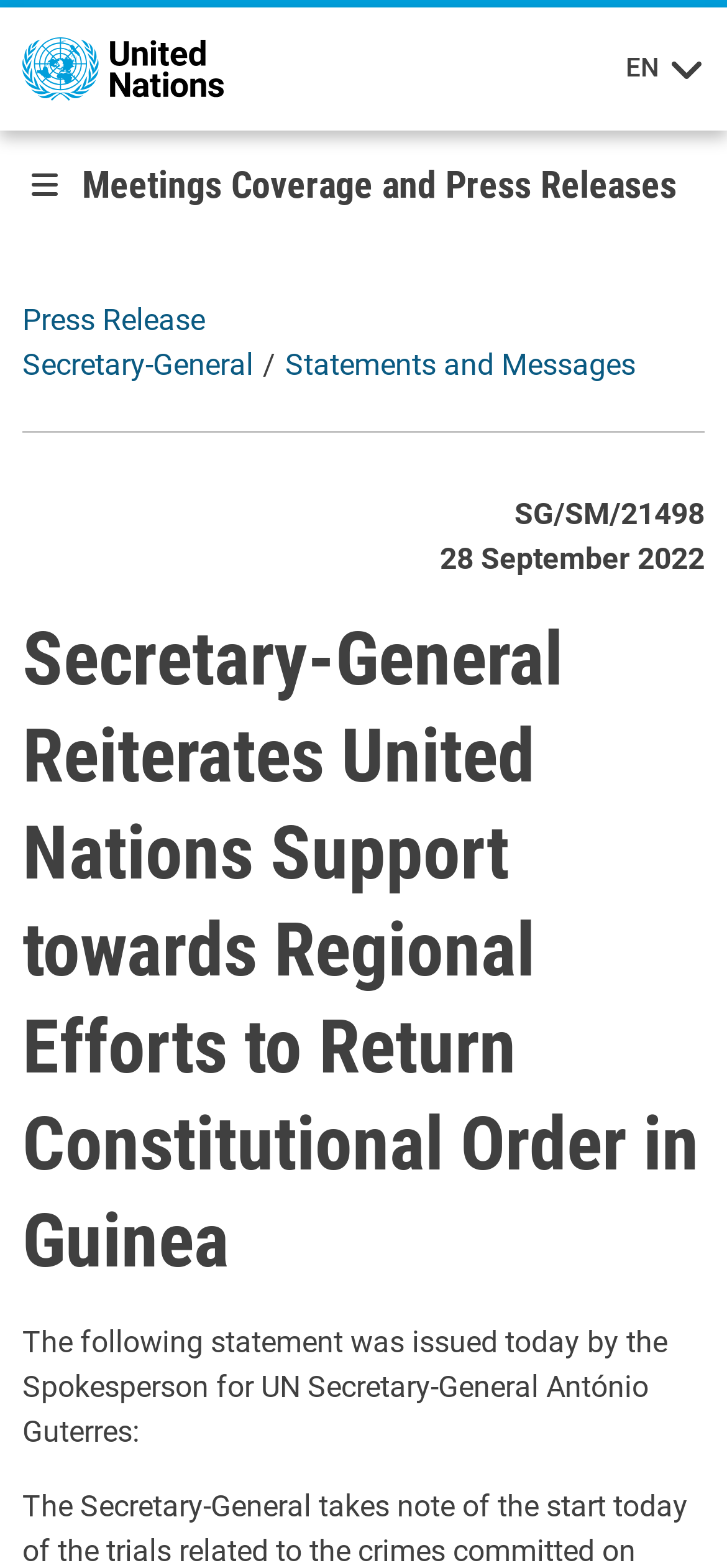Find the main header of the webpage and produce its text content.

Secretary-General Reiterates United Nations Support towards Regional Efforts to Return Constitutional Order in Guinea